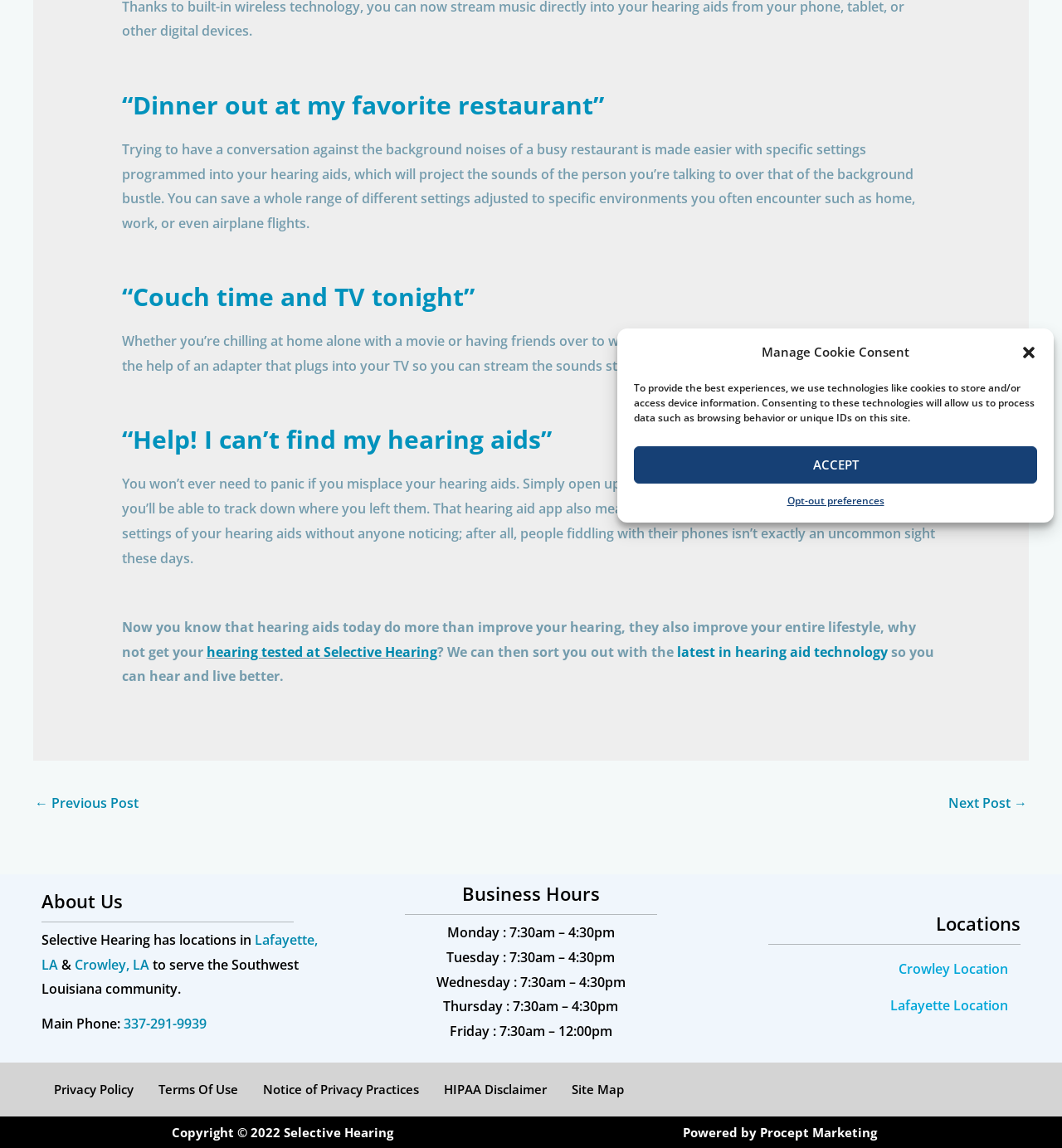Using the element description: "Next Post →", determine the bounding box coordinates. The coordinates should be in the format [left, top, right, bottom], with values between 0 and 1.

[0.893, 0.687, 0.967, 0.714]